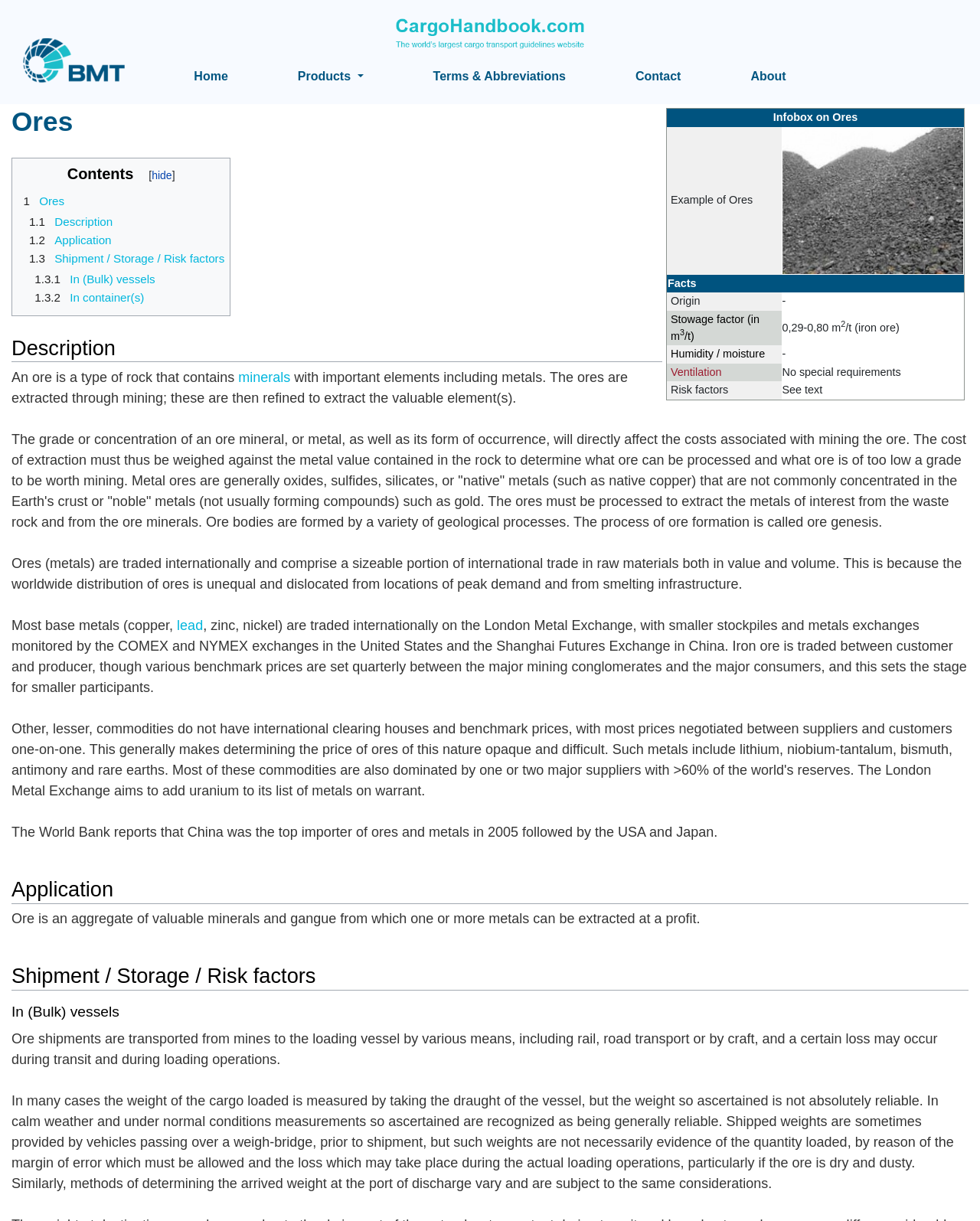What is the main topic of the webpage? Refer to the image and provide a one-word or short phrase answer.

Ores